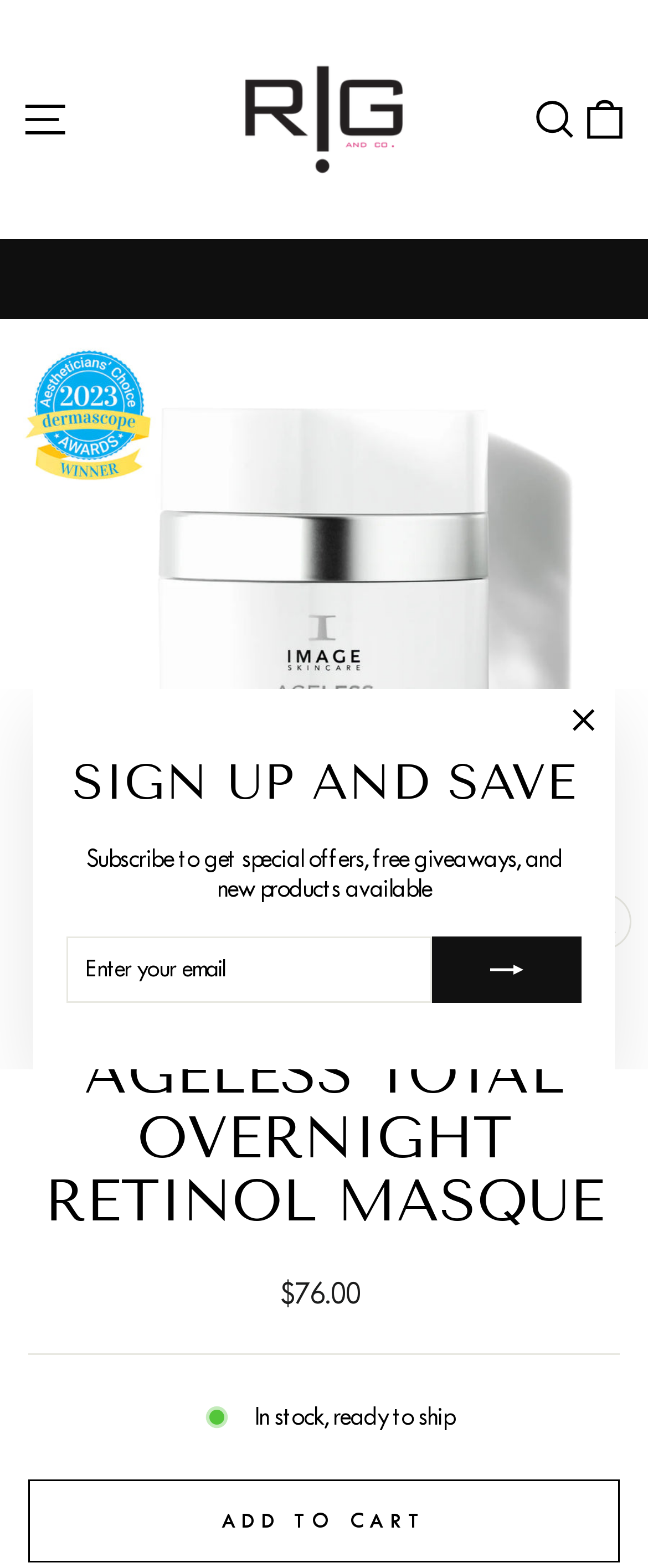Using a single word or phrase, answer the following question: 
What is the purpose of the 'ADD TO CART' button?

To add the product to the cart